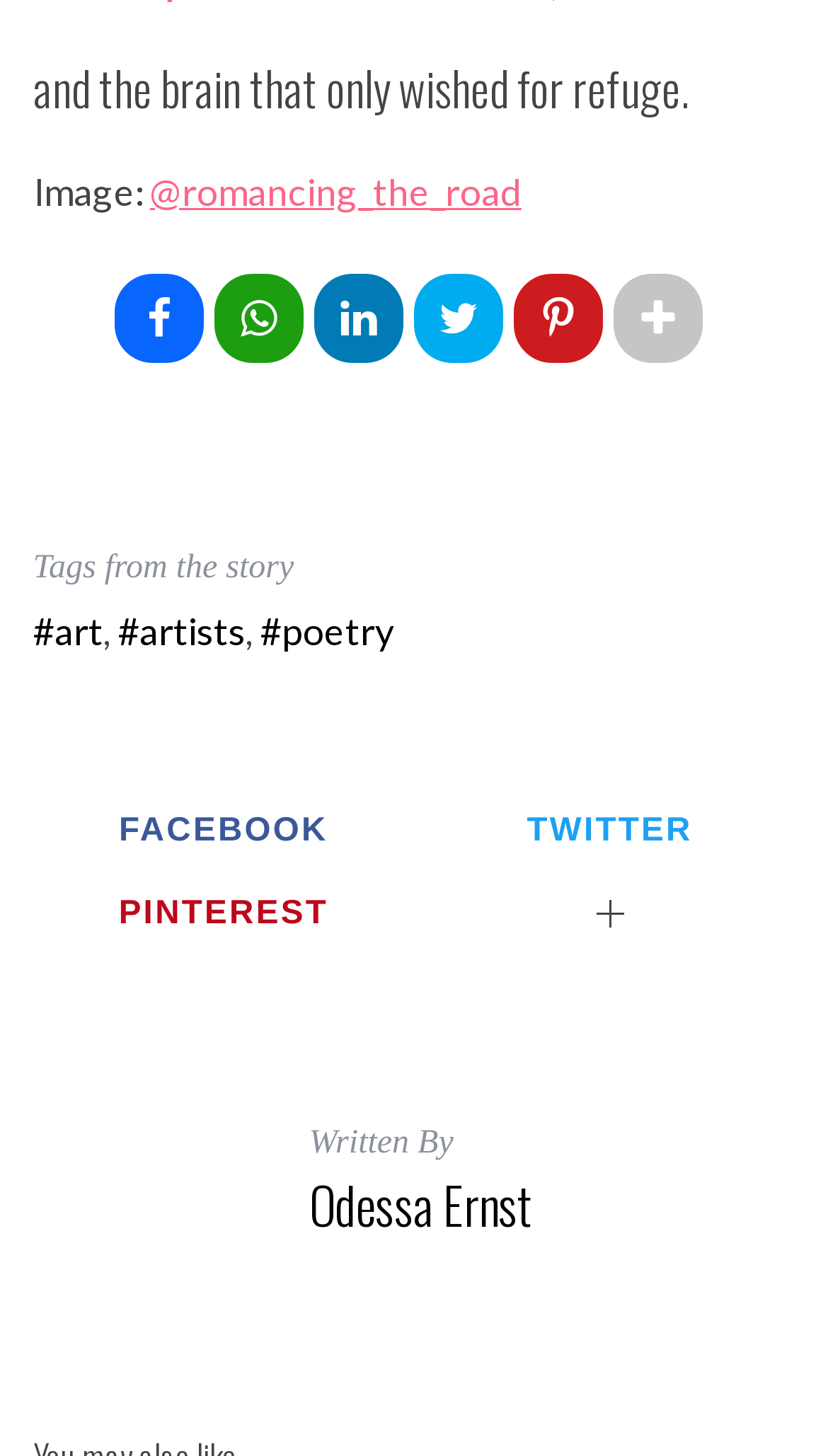Extract the bounding box coordinates for the UI element described by the text: "title="Share on Tweet"". The coordinates should be in the form of [left, top, right, bottom] with values between 0 and 1.

[0.5, 0.187, 0.608, 0.249]